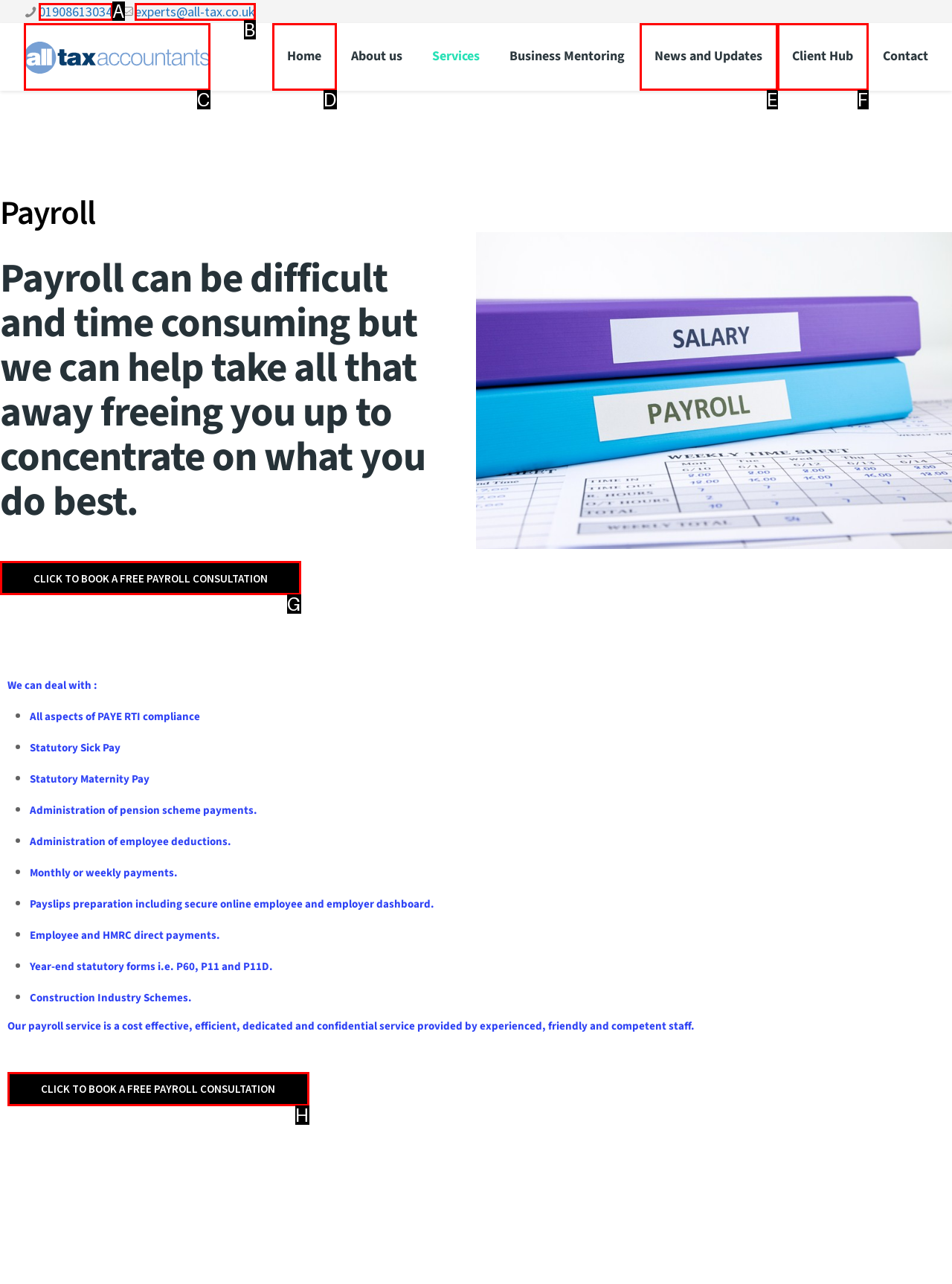Point out the HTML element I should click to achieve the following task: click CLICK TO BOOK A FREE PAYROLL CONSULTATION Provide the letter of the selected option from the choices.

G